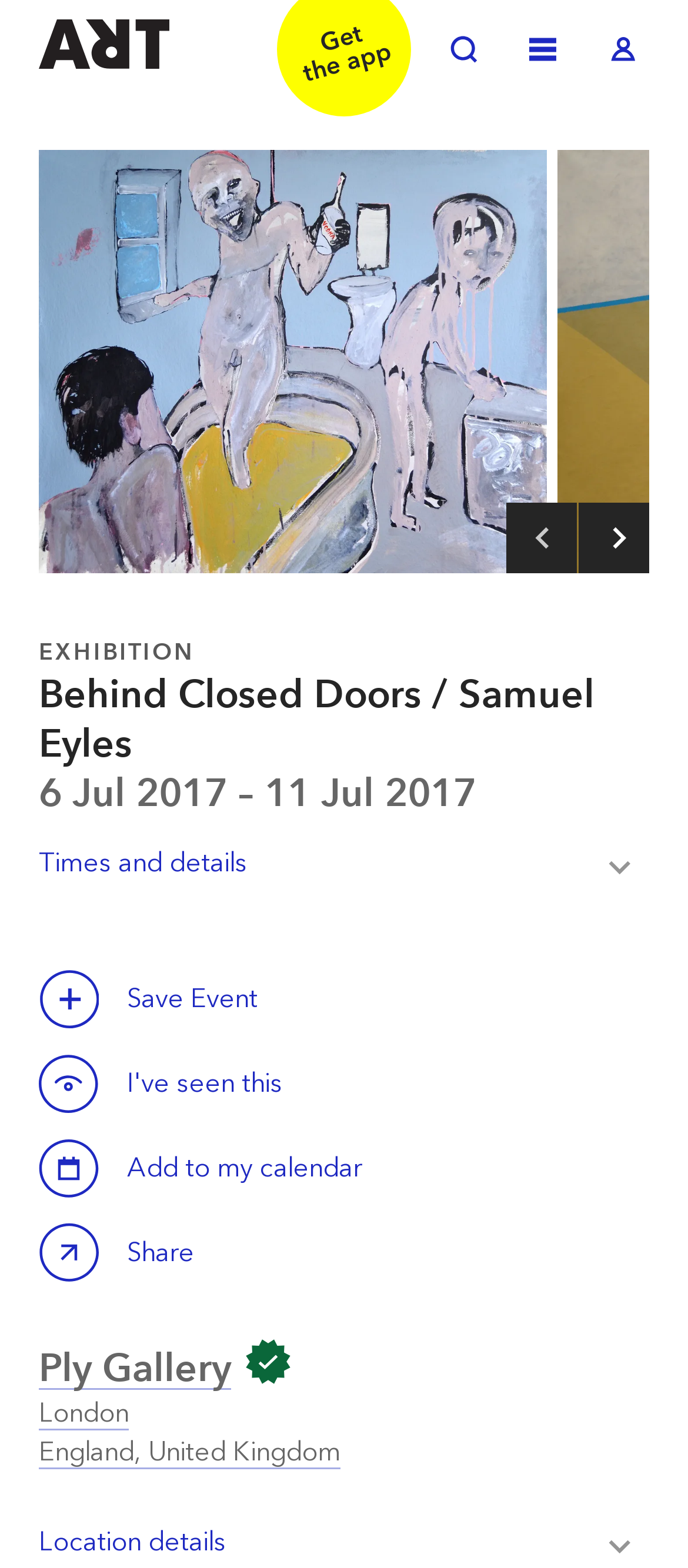Predict the bounding box coordinates of the area that should be clicked to accomplish the following instruction: "View Testimonials". The bounding box coordinates should consist of four float numbers between 0 and 1, i.e., [left, top, right, bottom].

None